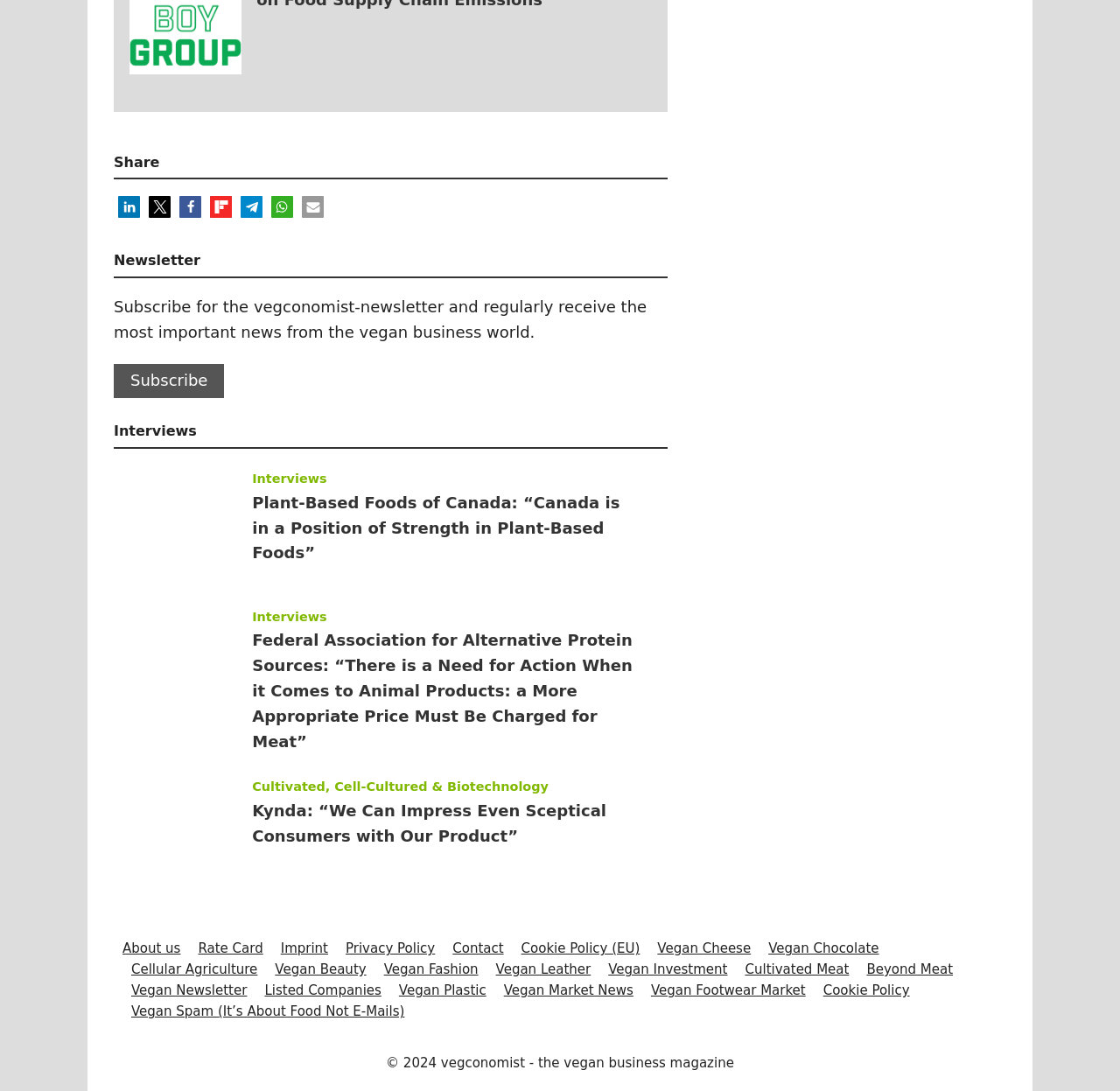Identify the bounding box coordinates for the region of the element that should be clicked to carry out the instruction: "View A City Adventure". The bounding box coordinates should be four float numbers between 0 and 1, i.e., [left, top, right, bottom].

None